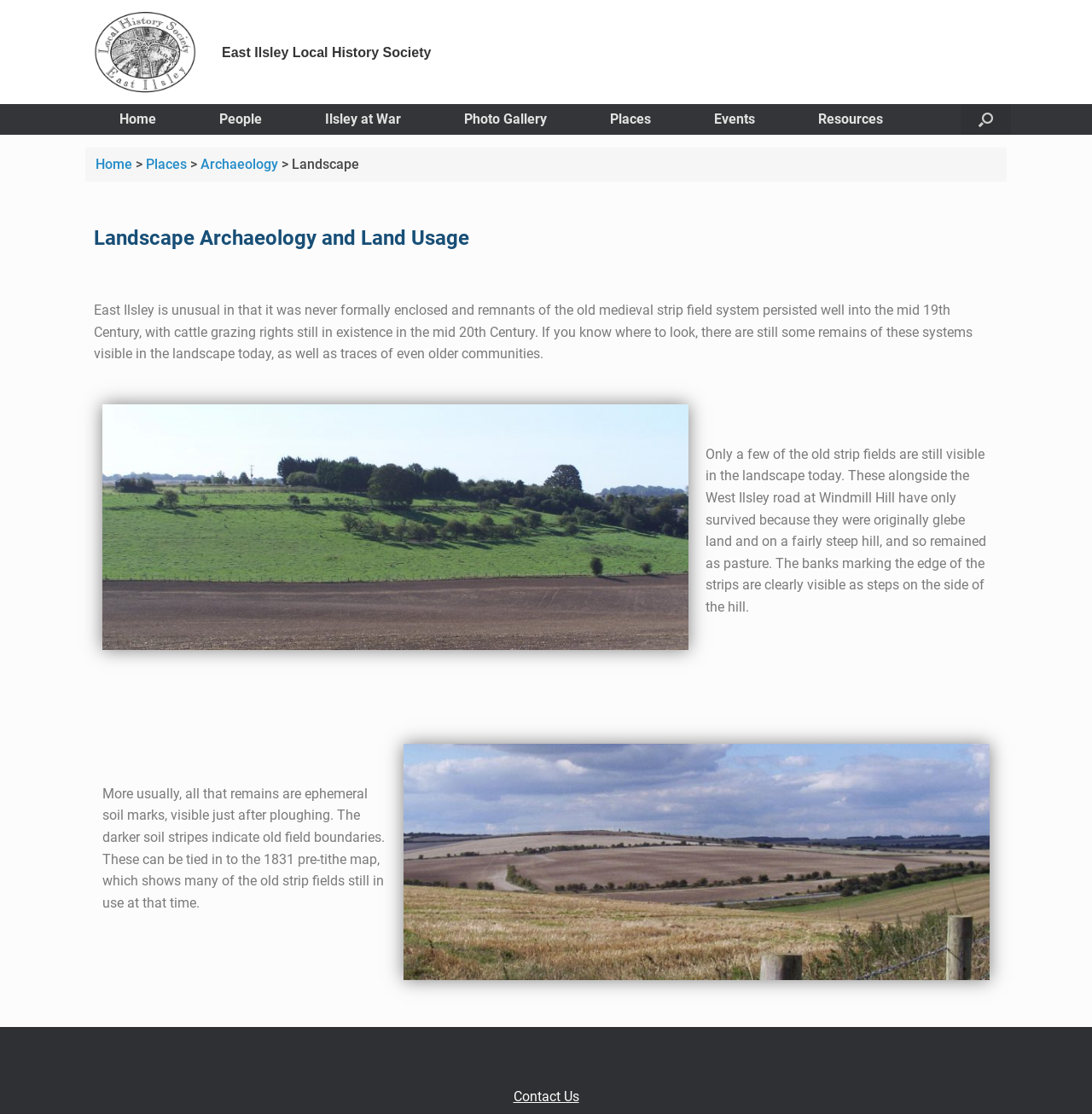Please locate the bounding box coordinates of the region I need to click to follow this instruction: "Open the search".

[0.88, 0.093, 0.926, 0.121]